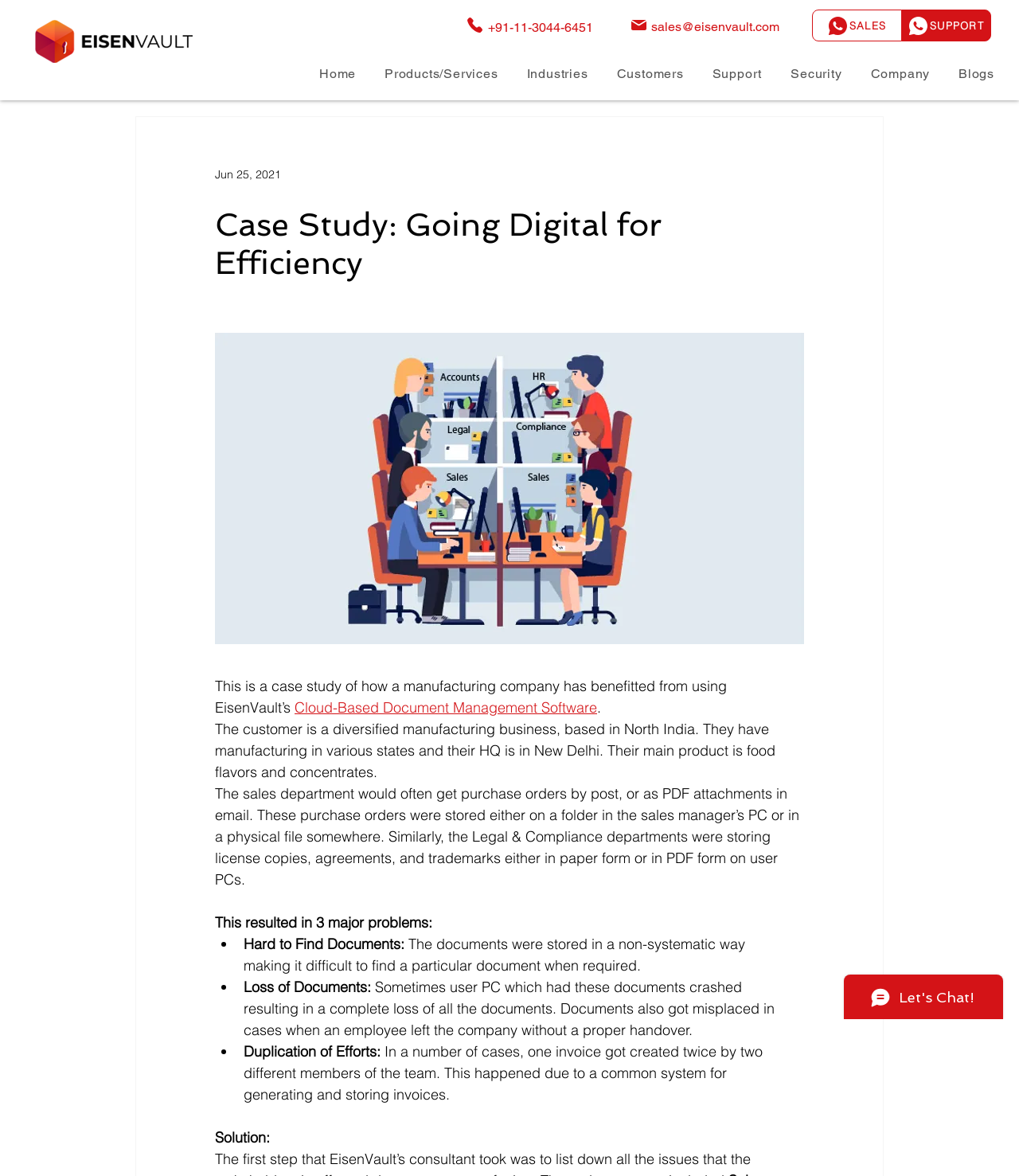What is the location of the company's HQ?
Look at the screenshot and respond with a single word or phrase.

New Delhi